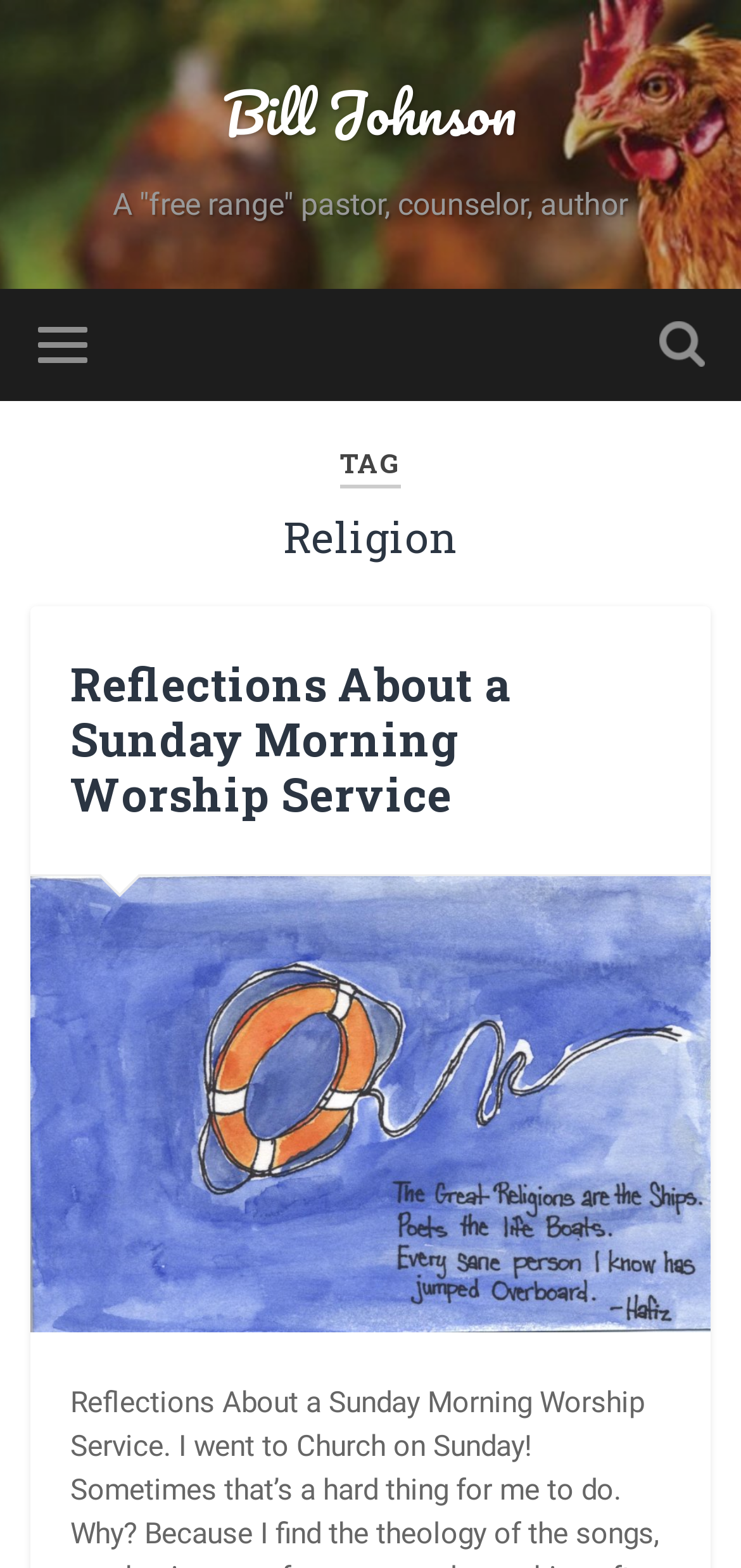Provide your answer in one word or a succinct phrase for the question: 
Is there a search field on the webpage?

Yes